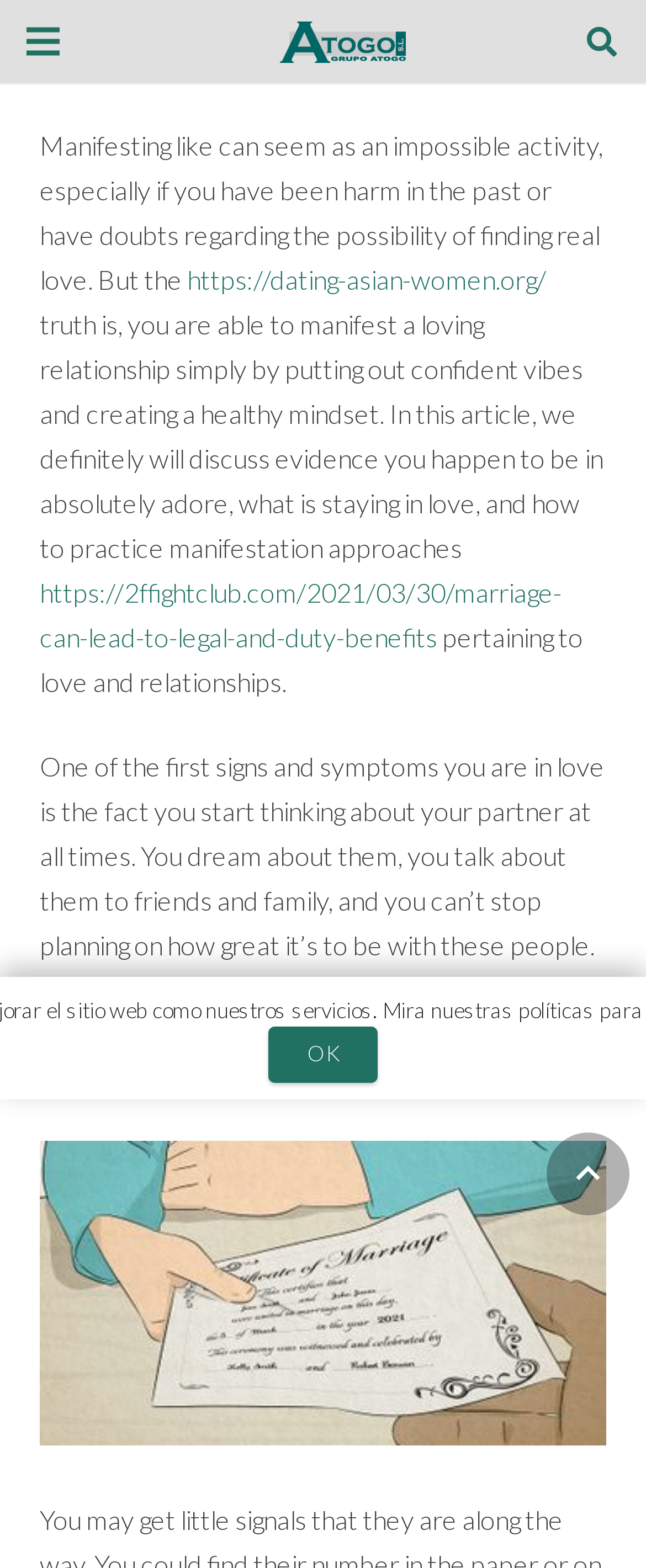What is the tone of the article?
Give a one-word or short-phrase answer derived from the screenshot.

Informative